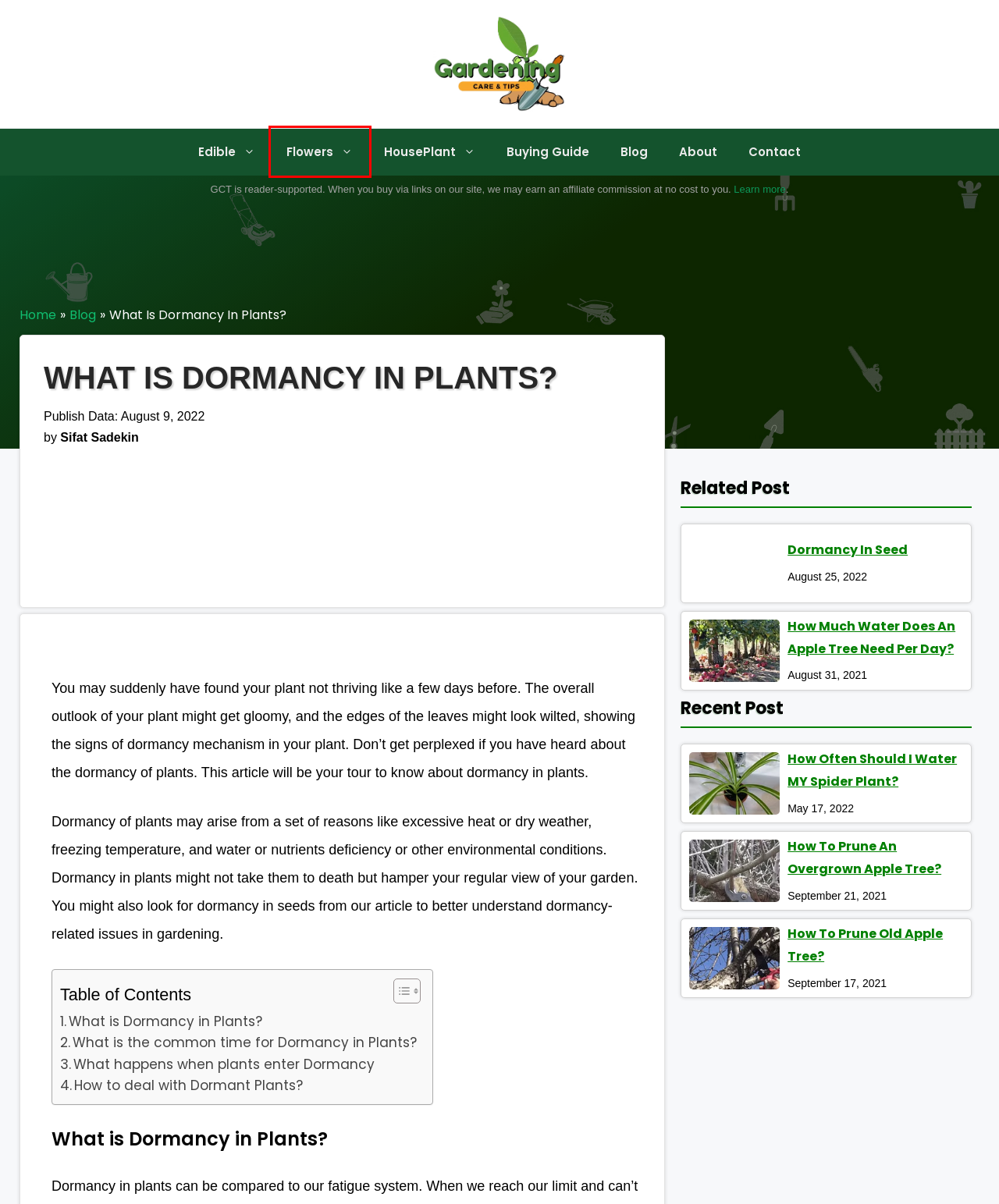You have a screenshot of a webpage with a red bounding box highlighting a UI element. Your task is to select the best webpage description that corresponds to the new webpage after clicking the element. Here are the descriptions:
A. Home - Gardening Care Tips
B. How to prune an overgrown apple tree? - Gardening Care Tips
C. Flowers - Gardening Care Tips
D. Blog - Gardening Care Tips
E. Dormancy in Seed - Gardening Care Tips
F. How Often Should I Water MY Spider Plant? - Gardening Care Tips
G. How to prune old apple tree? - Gardening Care Tips
H. Contact - Gardening Care Tips

C